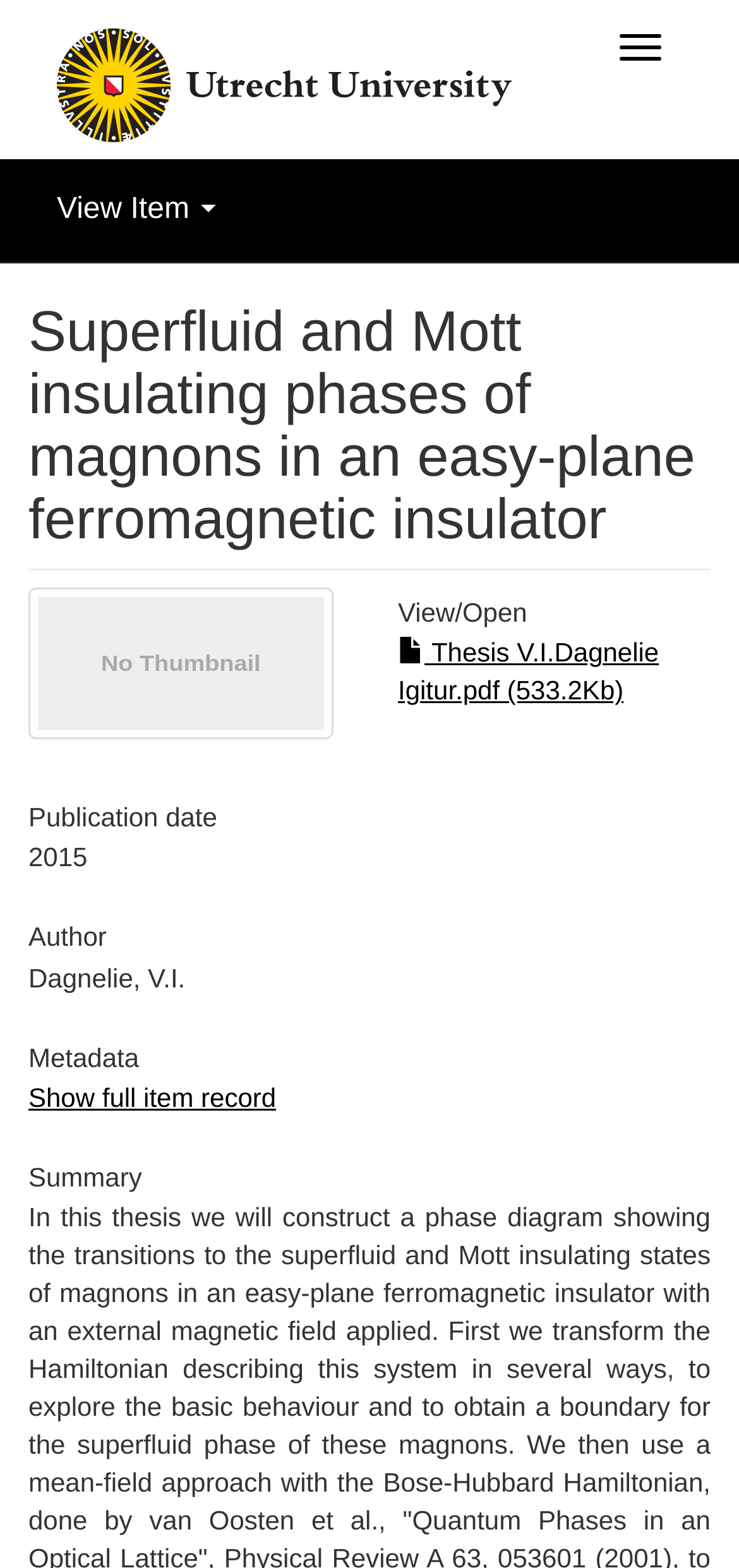Create an elaborate caption for the webpage.

This webpage appears to be a scholarly article or thesis page. At the top, there is a button to toggle navigation, and a link to an unknown destination. Below these elements, there is an image, likely a logo or icon, and a button labeled "View Item". 

The main content of the page is divided into sections, each with a clear heading. The first section has a heading that matches the title of the webpage, "Superfluid and Mott insulating phases of magnons in an easy-plane ferromagnetic insulator". Below this heading, there is a thumbnail image, and a heading labeled "View/ Open" with a link to a PDF file, "Thesis V.I.Dagnelie Igitur.pdf", which is 533.2KB in size.

The next section is labeled "Publication date" and displays the year "2015". Below this, there is a section labeled "Author" with the name "Dagnelie, V.I.". Further down, there is a section labeled "Metadata" with a link to "Show full item record". The final section is labeled "Summary", but its content is not provided.